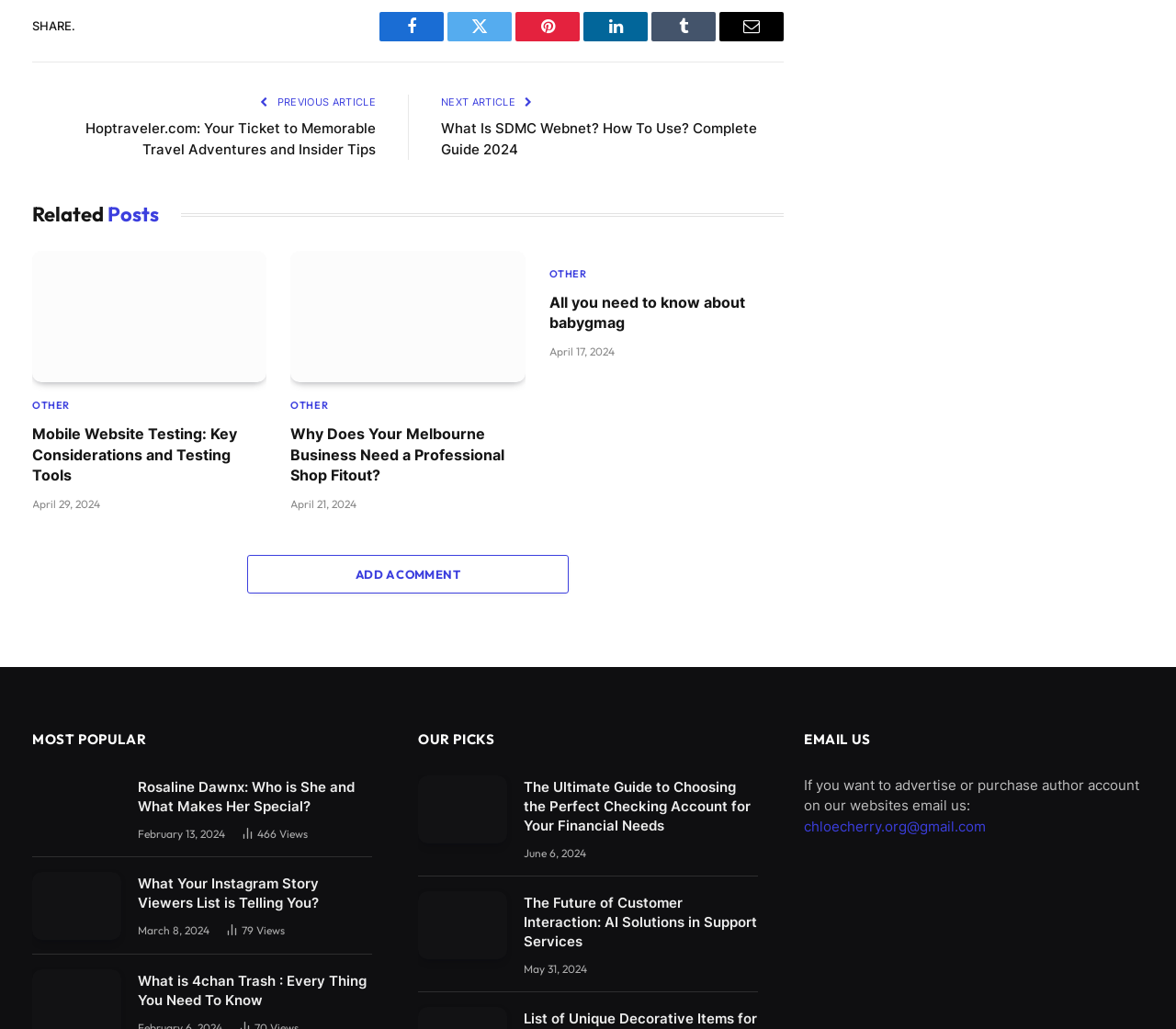Please analyze the image and provide a thorough answer to the question:
How many related posts are displayed on the webpage?

The webpage has a section titled 'Related Posts' which displays three articles with links, images, and headings. These articles appear to be related to the main content of the webpage.